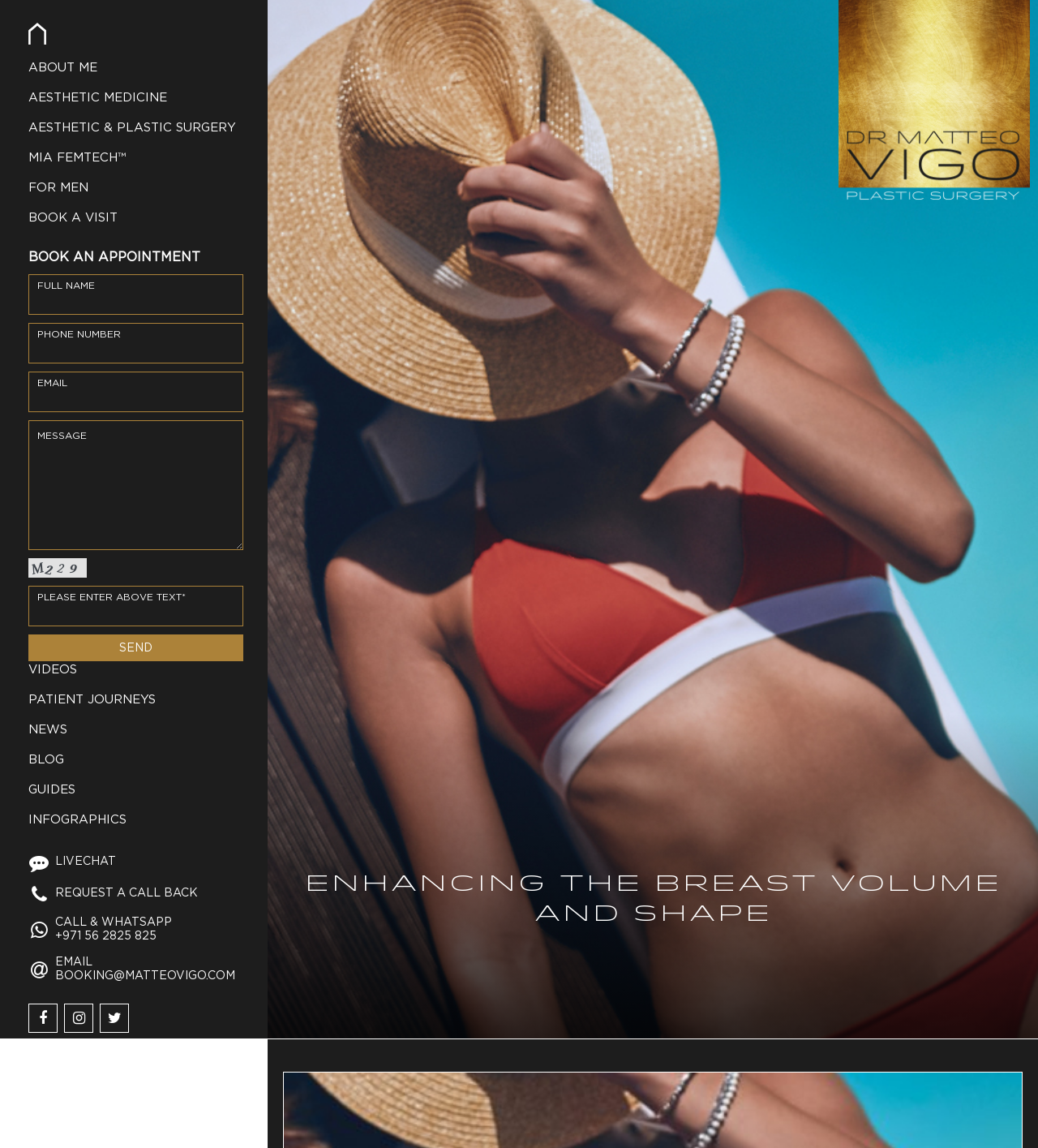How many links are there in the navigation menu?
Utilize the image to construct a detailed and well-explained answer.

By counting the links in the navigation menu, I found that there are 11 links: 'Home', 'ABOUT ME', 'AESTHETIC MEDICINE', 'AESTHETIC & PLASTIC SURGERY', 'MIA FEMTECH™', 'FOR MEN', 'BOOK A VISIT', 'VIDEOS', 'PATIENT JOURNEYS', 'NEWS', and 'BLOG'.